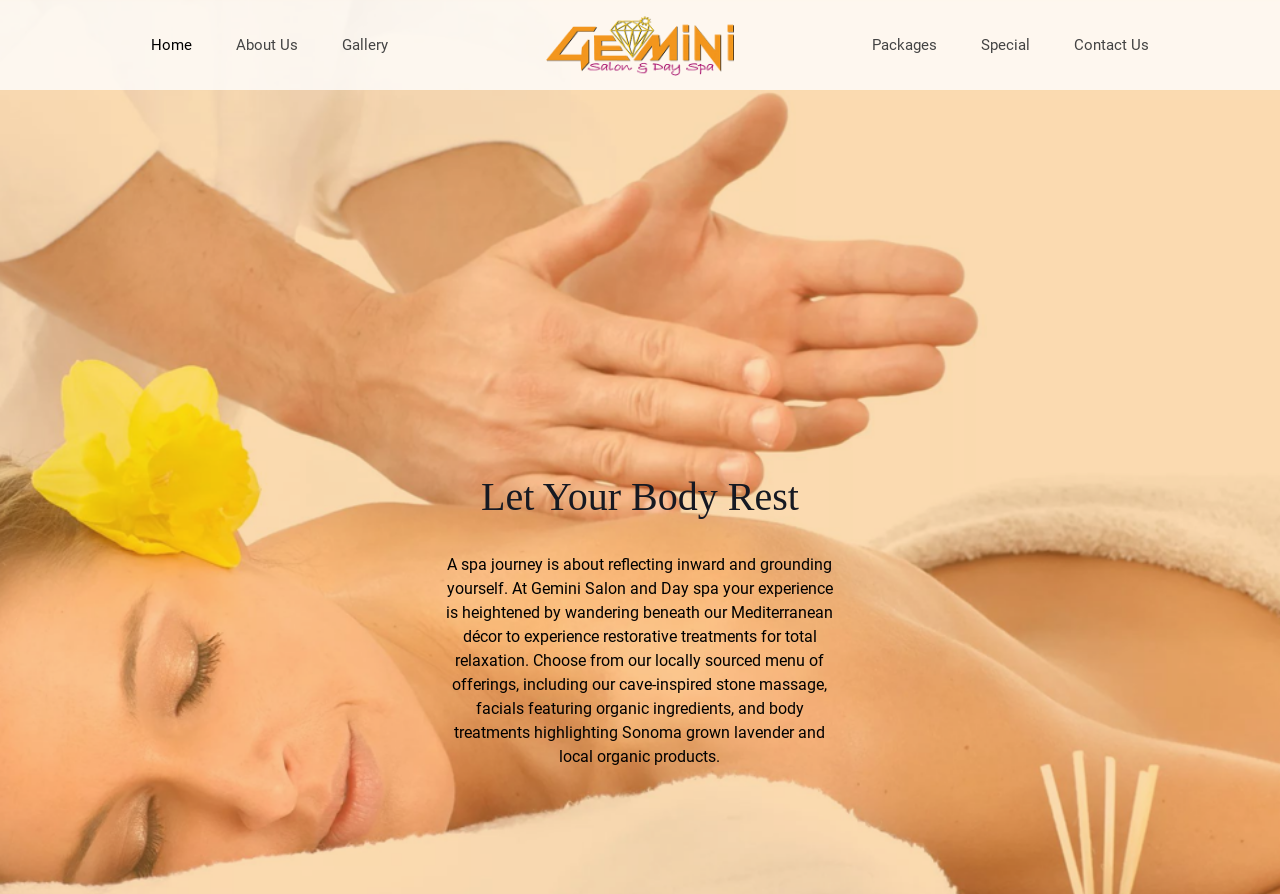Generate a comprehensive description of the webpage content.

The webpage is for Gemini Spa, a salon and day spa. At the top left of the page, there is a logo image with a link to the homepage. Next to the logo, there is a navigation menu with six links: Home, About Us, Gallery, Packages, Special, and Contact Us. These links are positioned horizontally across the top of the page.

Below the navigation menu, there is a heading that reads "Let Your Body Rest" centered on the page. Underneath the heading, there is a horizontal separator line.

The main content of the page is a paragraph of text that describes the spa experience at Gemini Salon and Day spa. The text explains that the spa offers restorative treatments for total relaxation, including a cave-inspired stone massage, facials with organic ingredients, and body treatments featuring local organic products. This paragraph is positioned below the heading and separator line, taking up most of the page's content area.

There are two small, non-descriptive text elements on the page, one on the top left and one on the top right, but they do not contain any meaningful information.